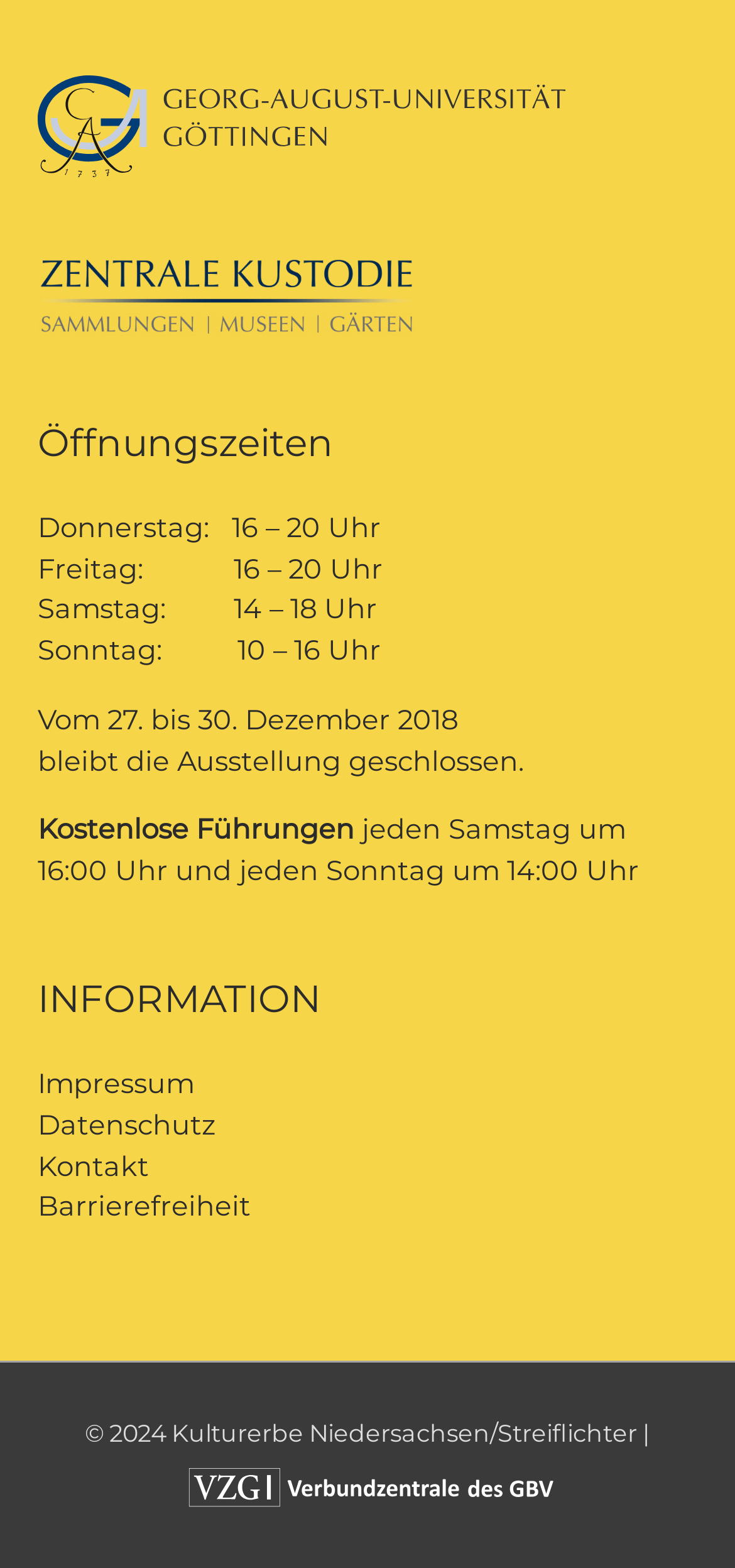Determine the bounding box for the HTML element described here: "Barrierefreiheit". The coordinates should be given as [left, top, right, bottom] with each number being a float between 0 and 1.

[0.051, 0.759, 0.341, 0.781]